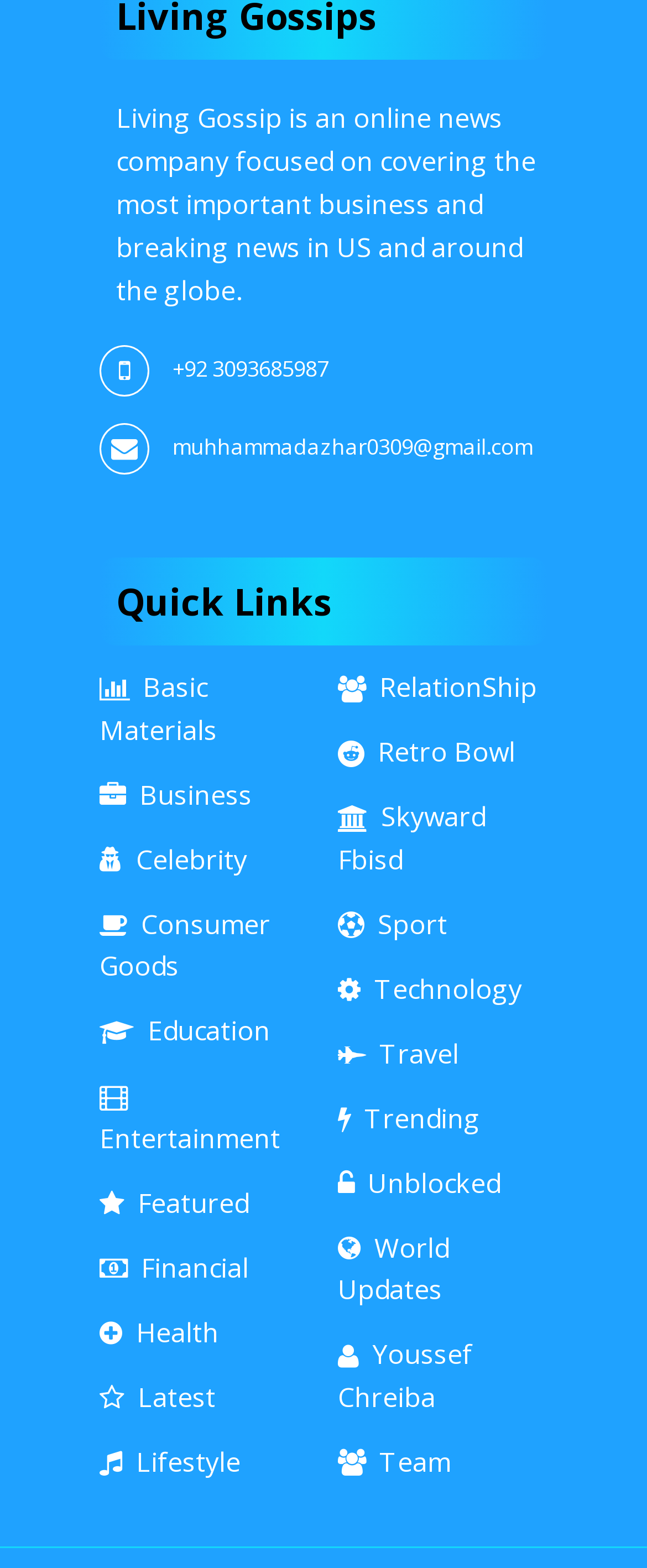Determine the bounding box coordinates of the target area to click to execute the following instruction: "Check 'World Updates'."

[0.522, 0.784, 0.694, 0.834]